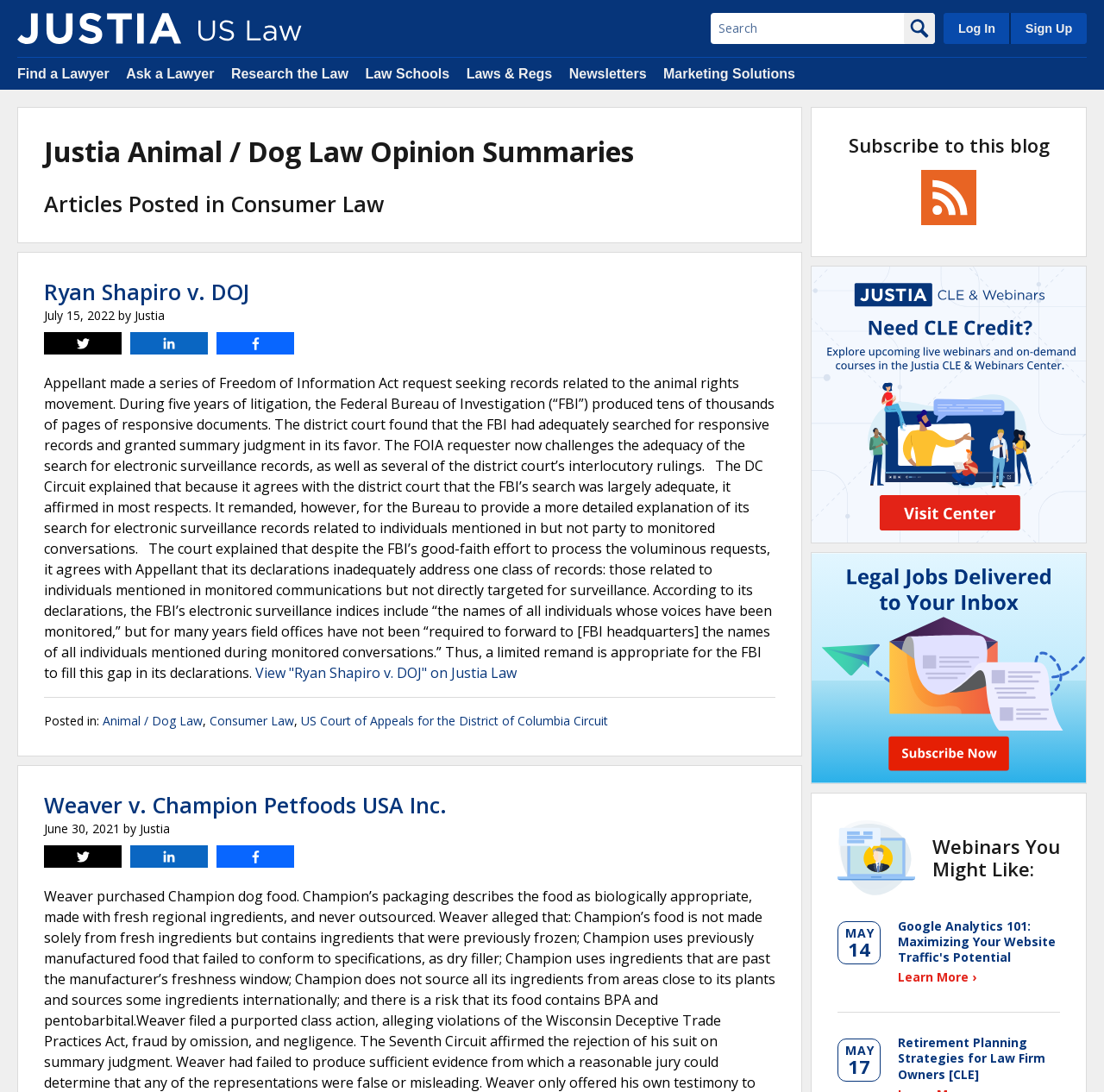Please determine the bounding box coordinates of the area that needs to be clicked to complete this task: 'Log in to the website'. The coordinates must be four float numbers between 0 and 1, formatted as [left, top, right, bottom].

[0.855, 0.012, 0.914, 0.04]